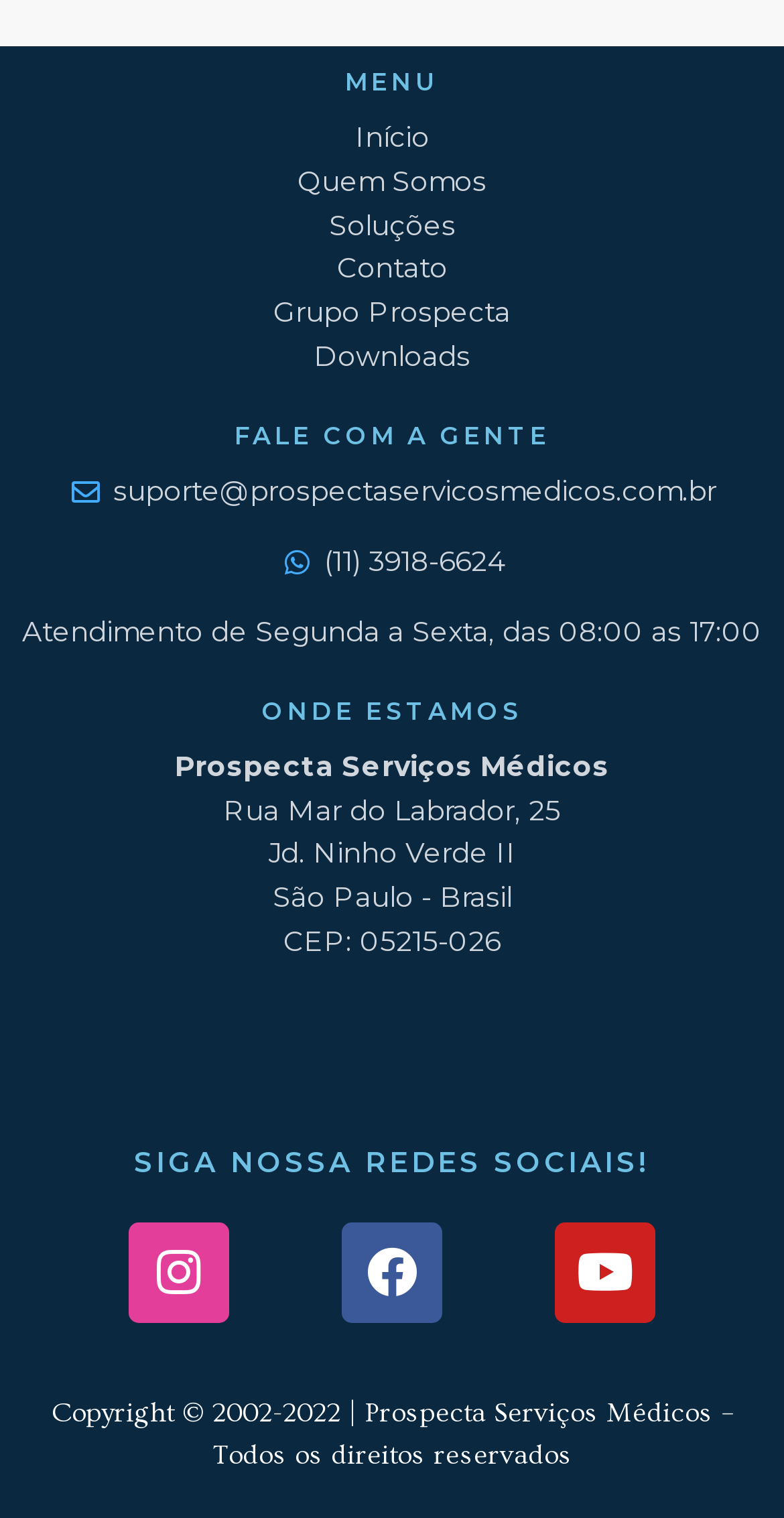How many social media platforms are listed?
Examine the screenshot and reply with a single word or phrase.

3